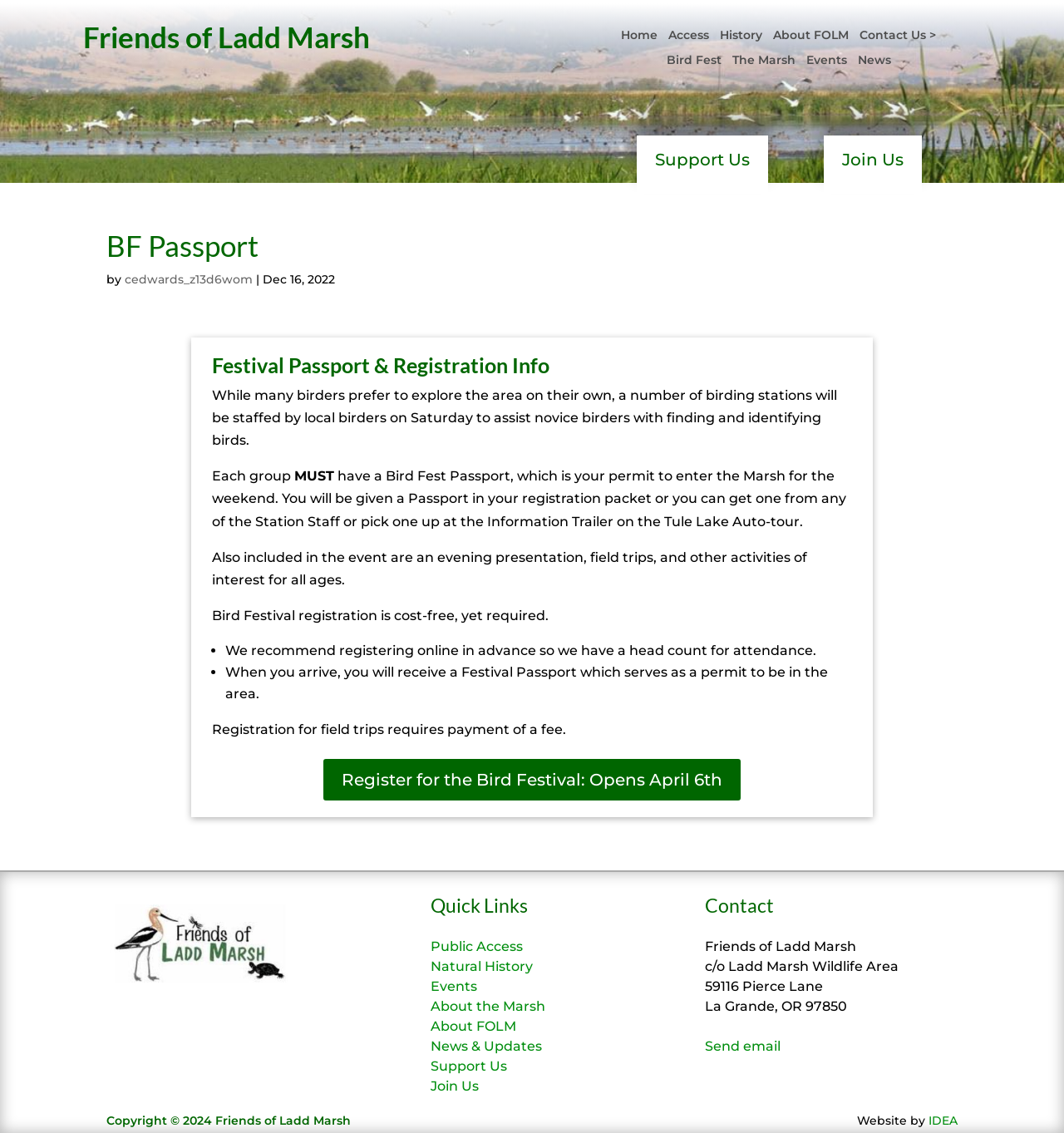Locate and extract the headline of this webpage.

Friends of Ladd Marsh